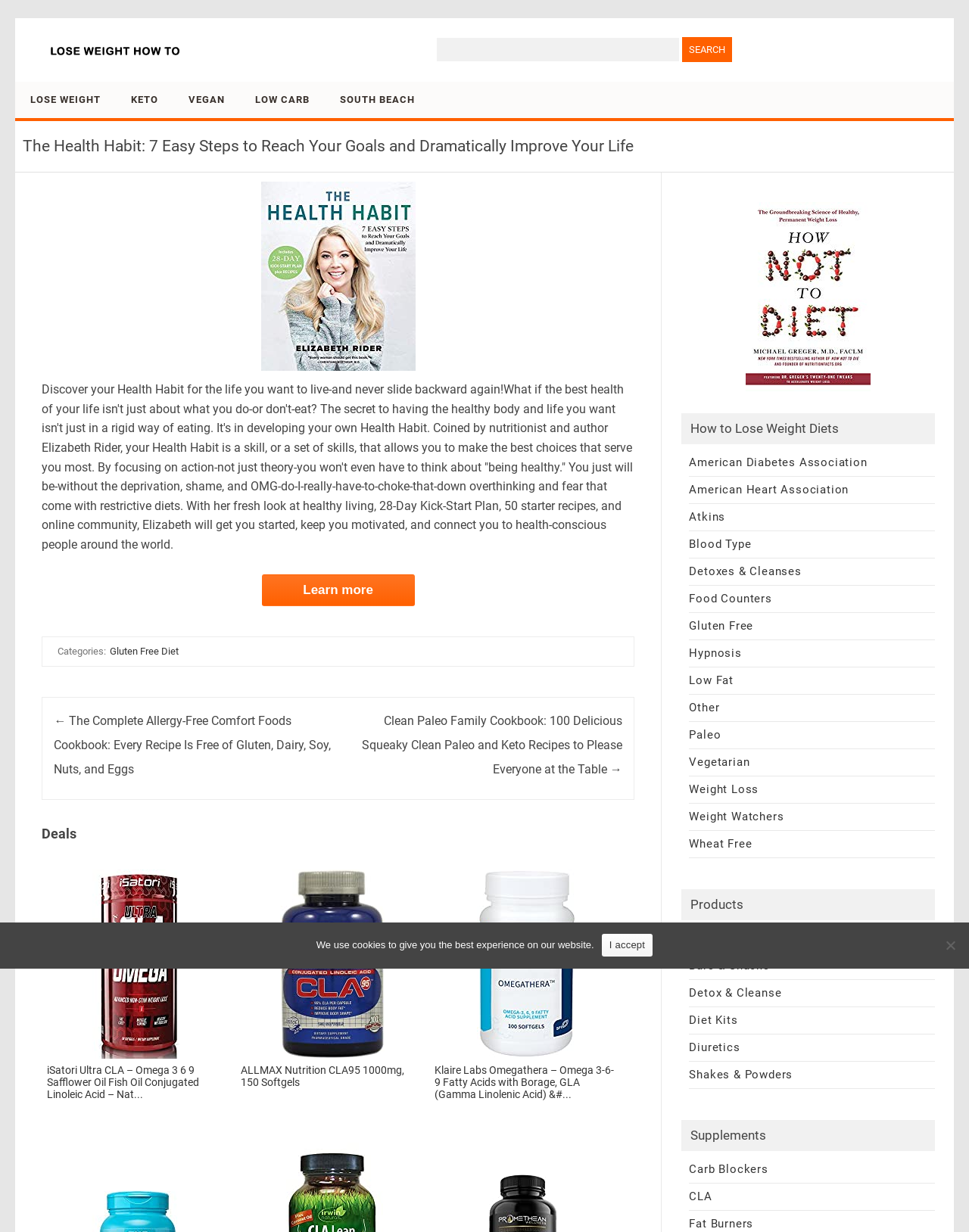What type of diets are mentioned on this webpage?
Please use the image to provide an in-depth answer to the question.

The webpage mentions various diets, including Keto, Vegan, Low Carb, and South Beach, which are listed as links at the top of the webpage. Additionally, the webpage also mentions other diets, such as Gluten Free, Paleo, and Weight Watchers, in the 'How to Lose Weight Diets' section.